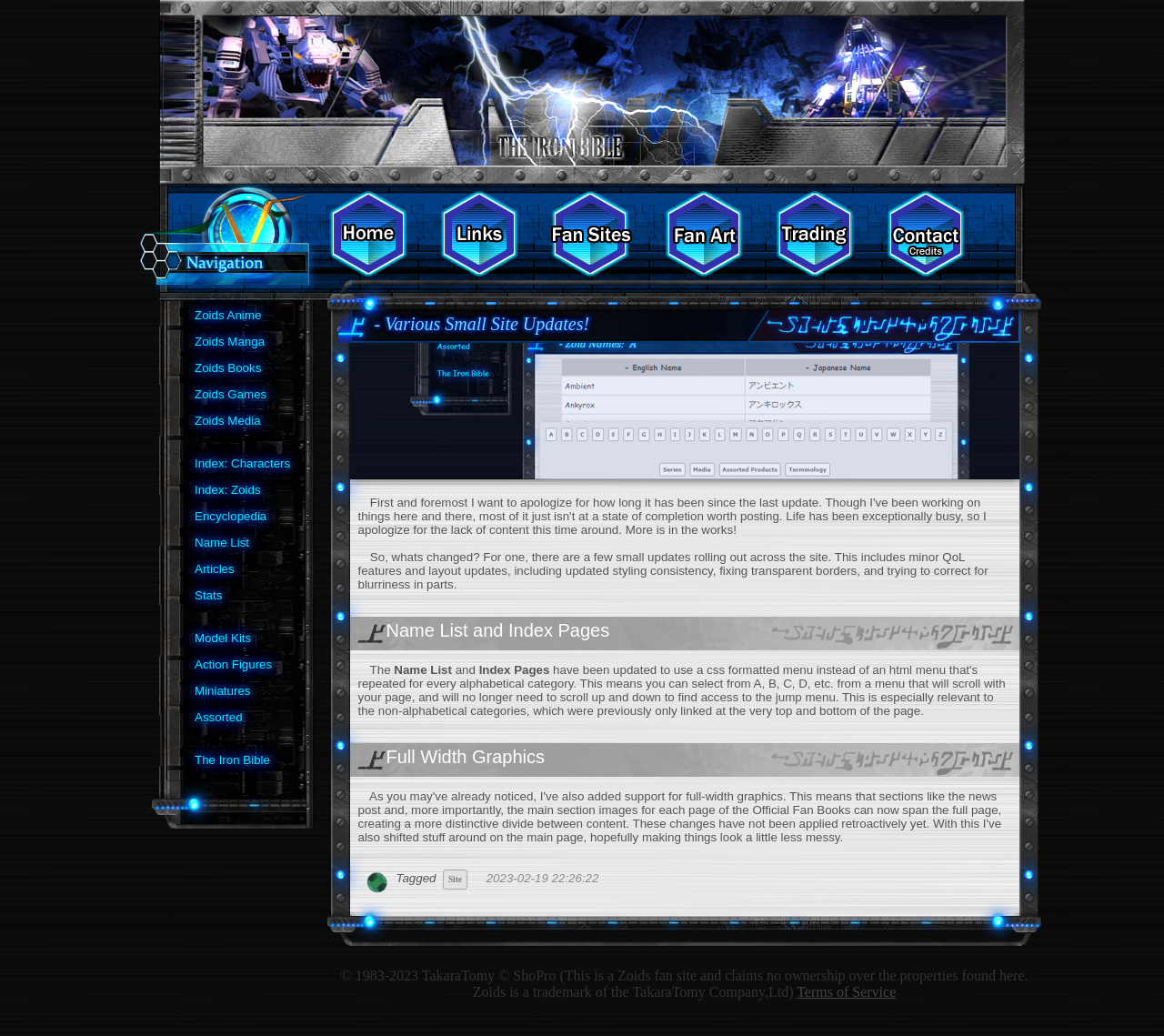What is the name of the company that owns the Zoids trademark?
Provide an in-depth and detailed answer to the question.

I found the answer by reading the copyright notice at the bottom of the page, which states that Zoids is a trademark of the TakaraTomy Company, Ltd.